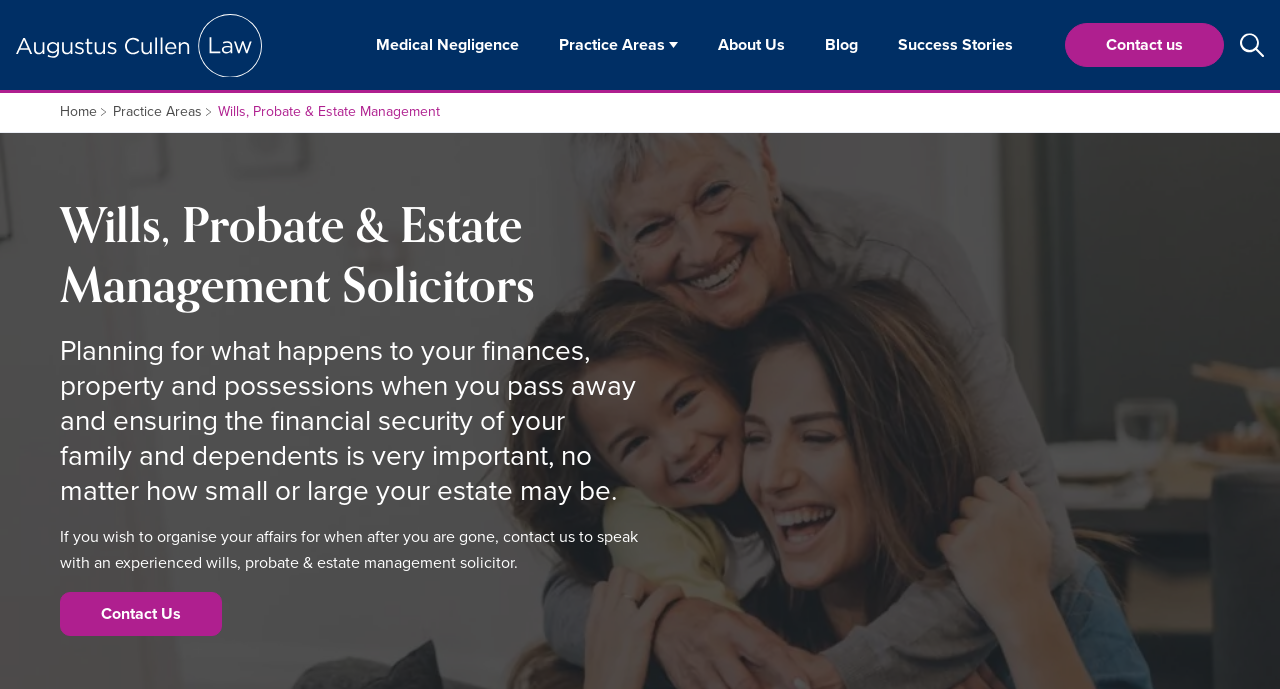What is the name of the law firm?
Look at the webpage screenshot and answer the question with a detailed explanation.

The name of the law firm can be found in the top-left corner of the webpage, where it says 'Augustus Cullen Law' in a link format.